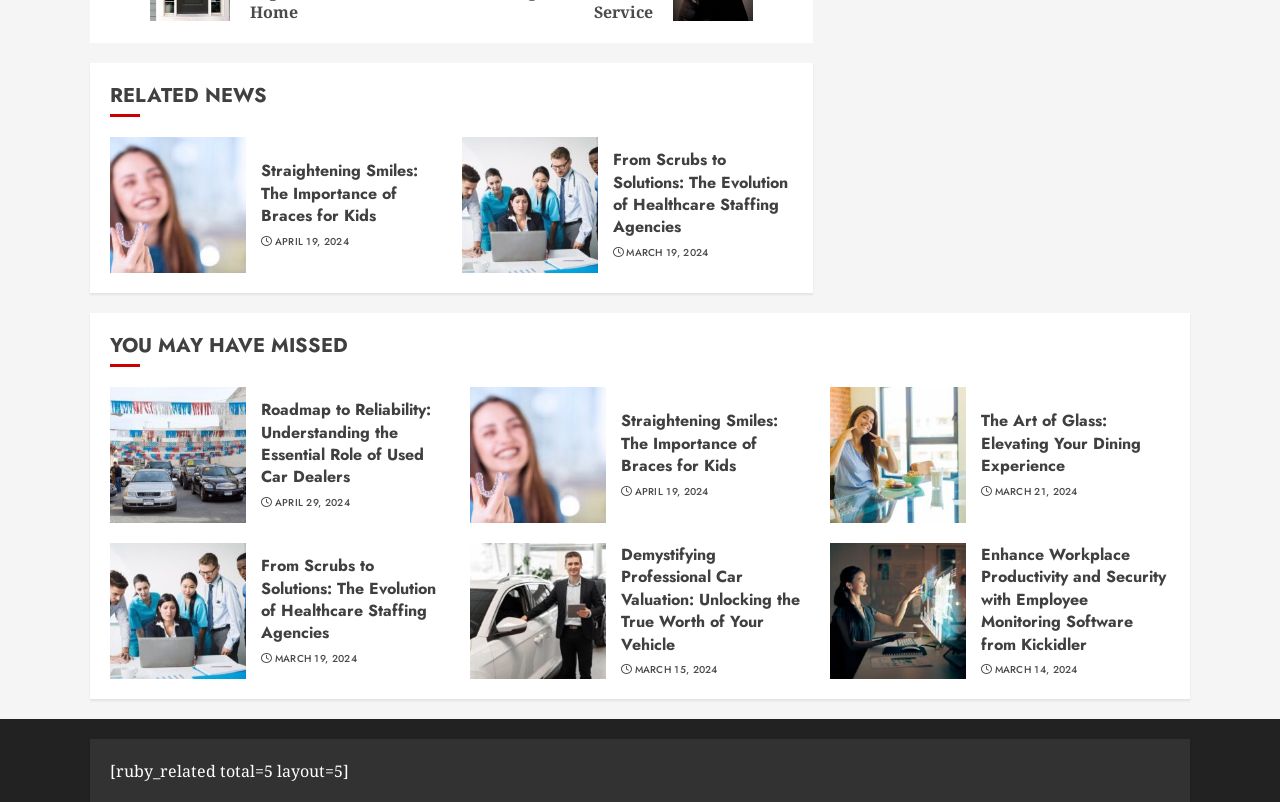Pinpoint the bounding box coordinates of the clickable area needed to execute the instruction: "Check out Roadmap to Reliability: Understanding the Essential Role of Used Car Dealers". The coordinates should be specified as four float numbers between 0 and 1, i.e., [left, top, right, bottom].

[0.204, 0.498, 0.352, 0.609]